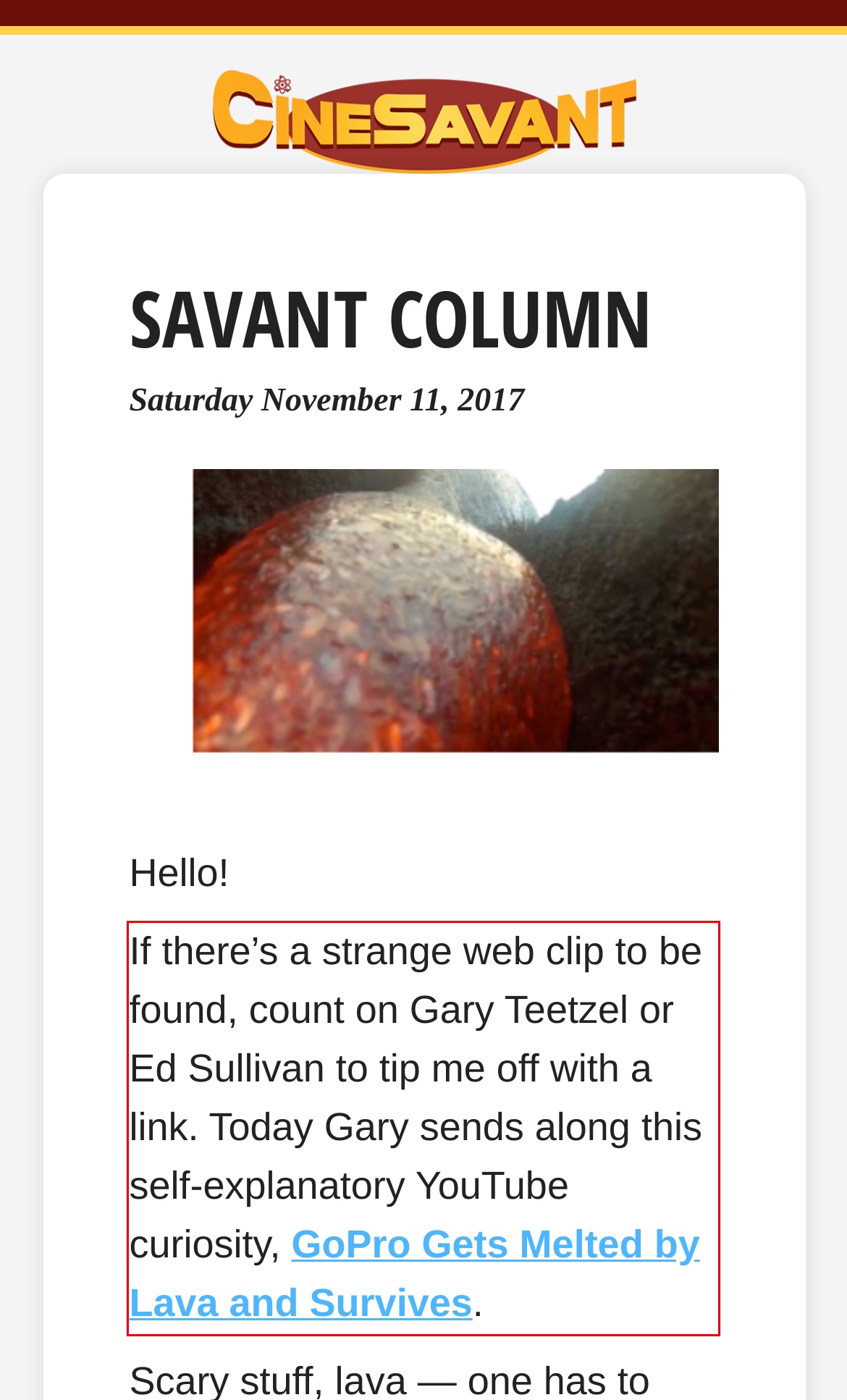Please look at the webpage screenshot and extract the text enclosed by the red bounding box.

If there’s a strange web clip to be found, count on Gary Teetzel or Ed Sullivan to tip me off with a link. Today Gary sends along this self-explanatory YouTube curiosity, GoPro Gets Melted by Lava and Survives.